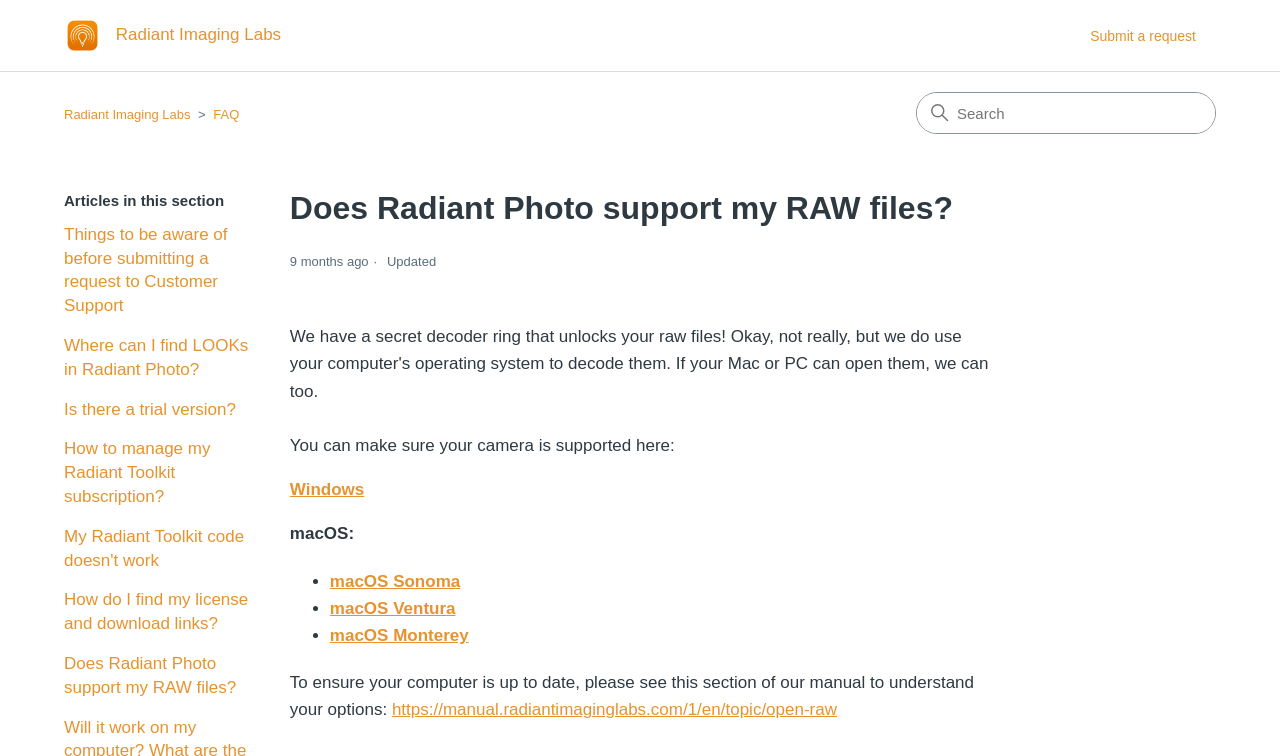Reply to the question below using a single word or brief phrase:
What is the purpose of the search box?

To search